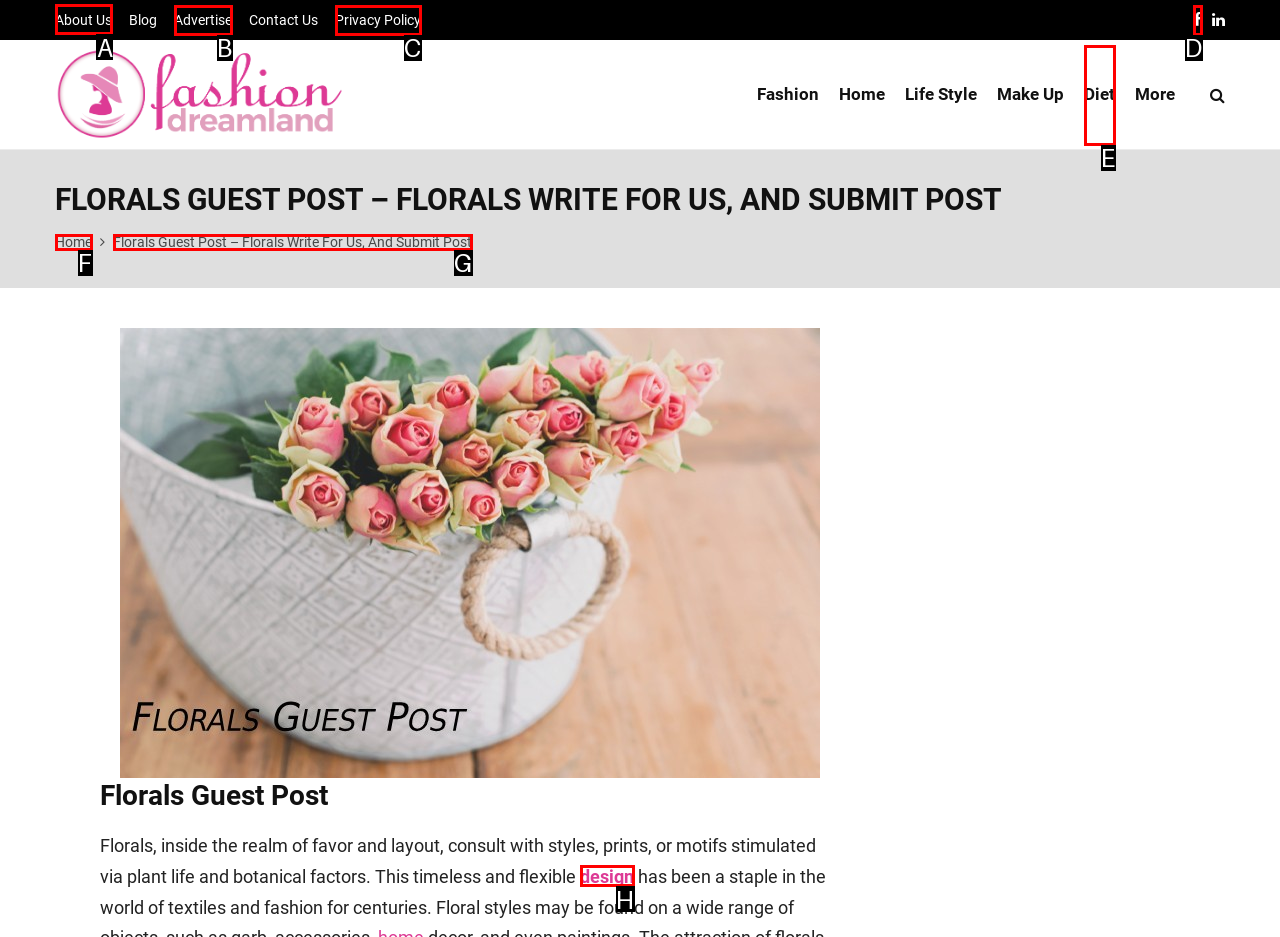From the given options, choose the one to complete the task: Click on About Us
Indicate the letter of the correct option.

A